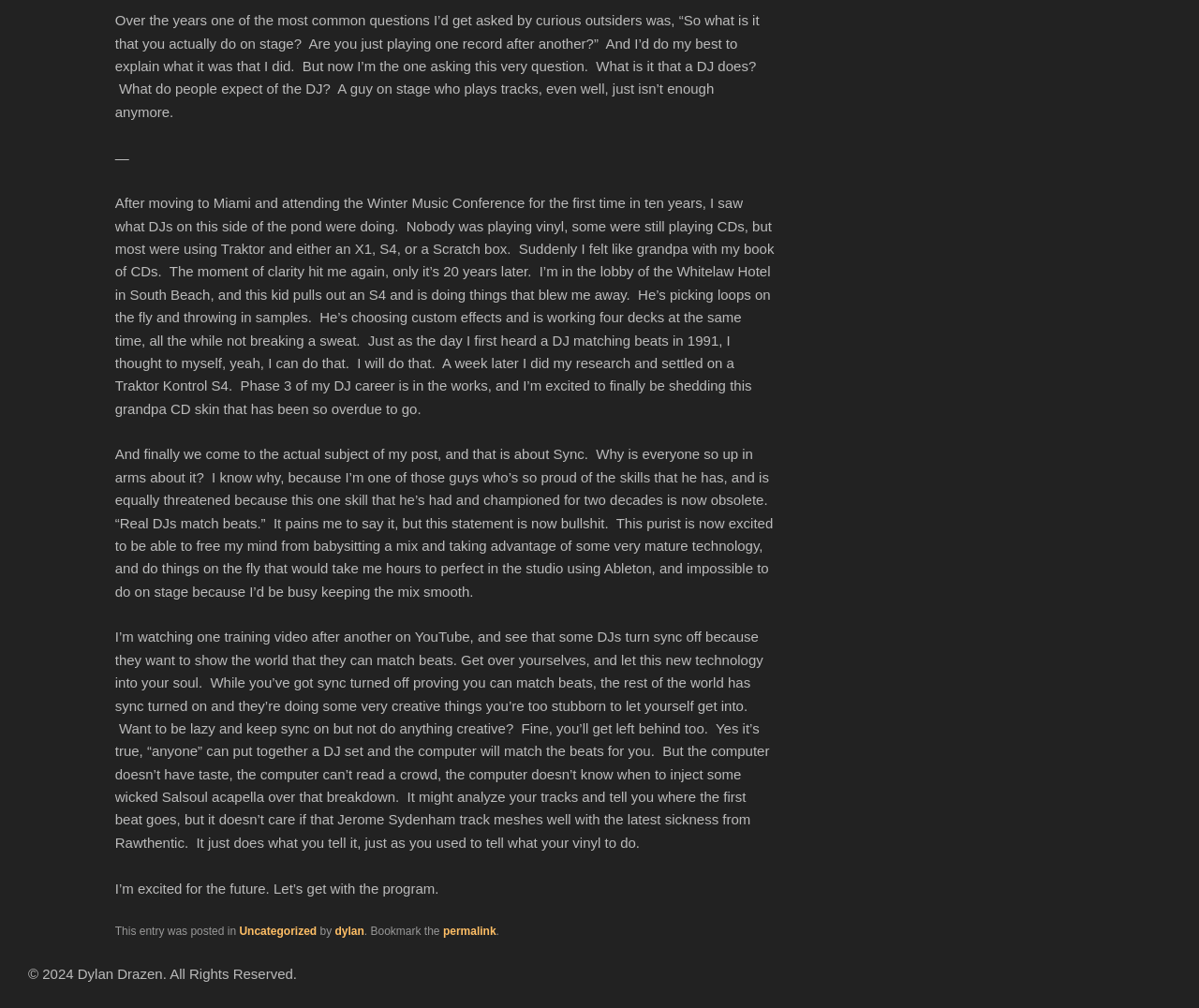Use a single word or phrase to answer the question: 
What is the author's attitude towards sync technology?

Positive